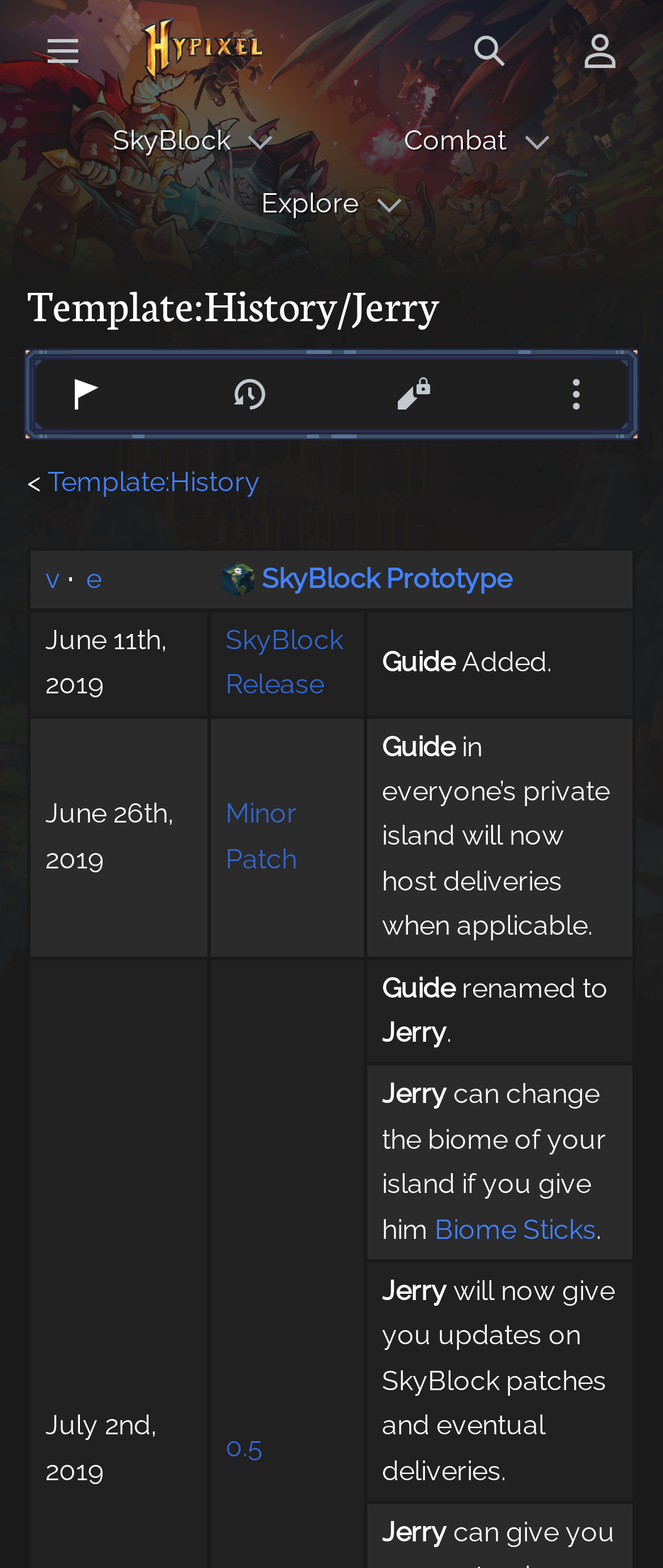Provide a short answer to the following question with just one word or phrase: What is the purpose of Biome Sticks?

to change the biome of your island